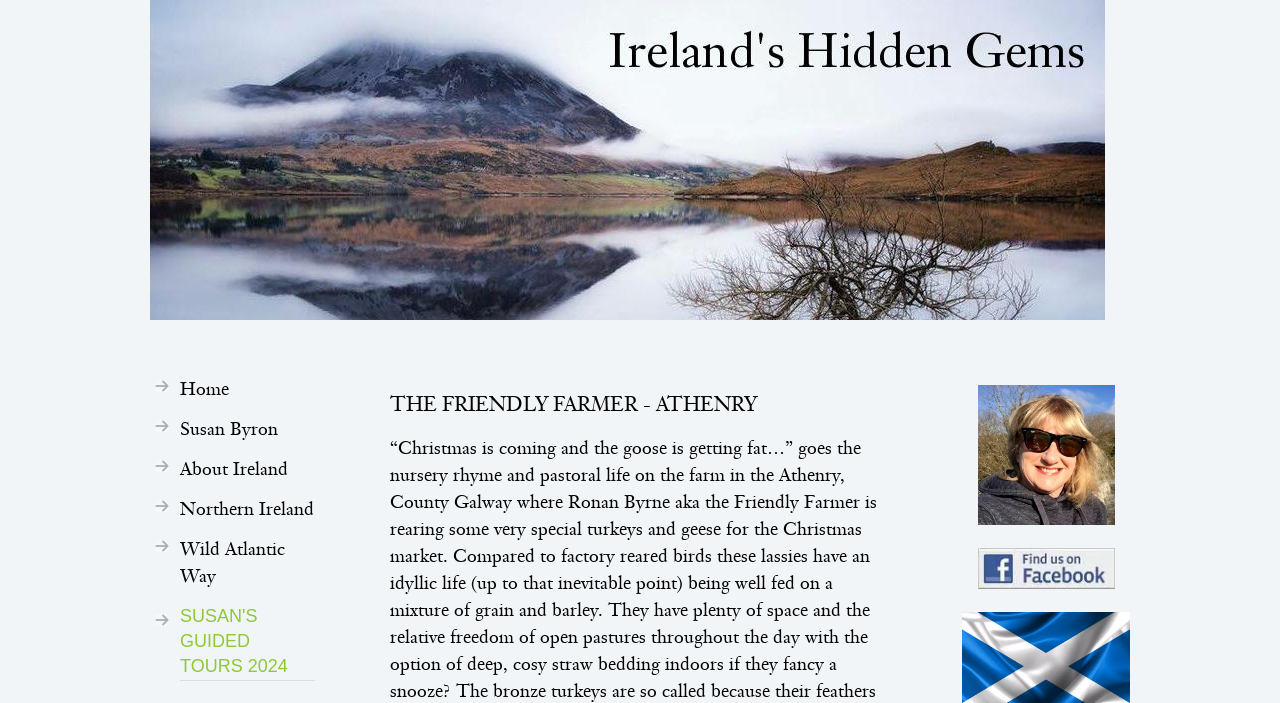What is the theme of Susan's guided tours?
Please provide an in-depth and detailed response to the question.

I found the answer by looking at the heading 'SUSAN'S GUIDED TOURS 2024' and the navigation links at the top of the page, which suggest that the theme of the guided tours is related to Ireland.